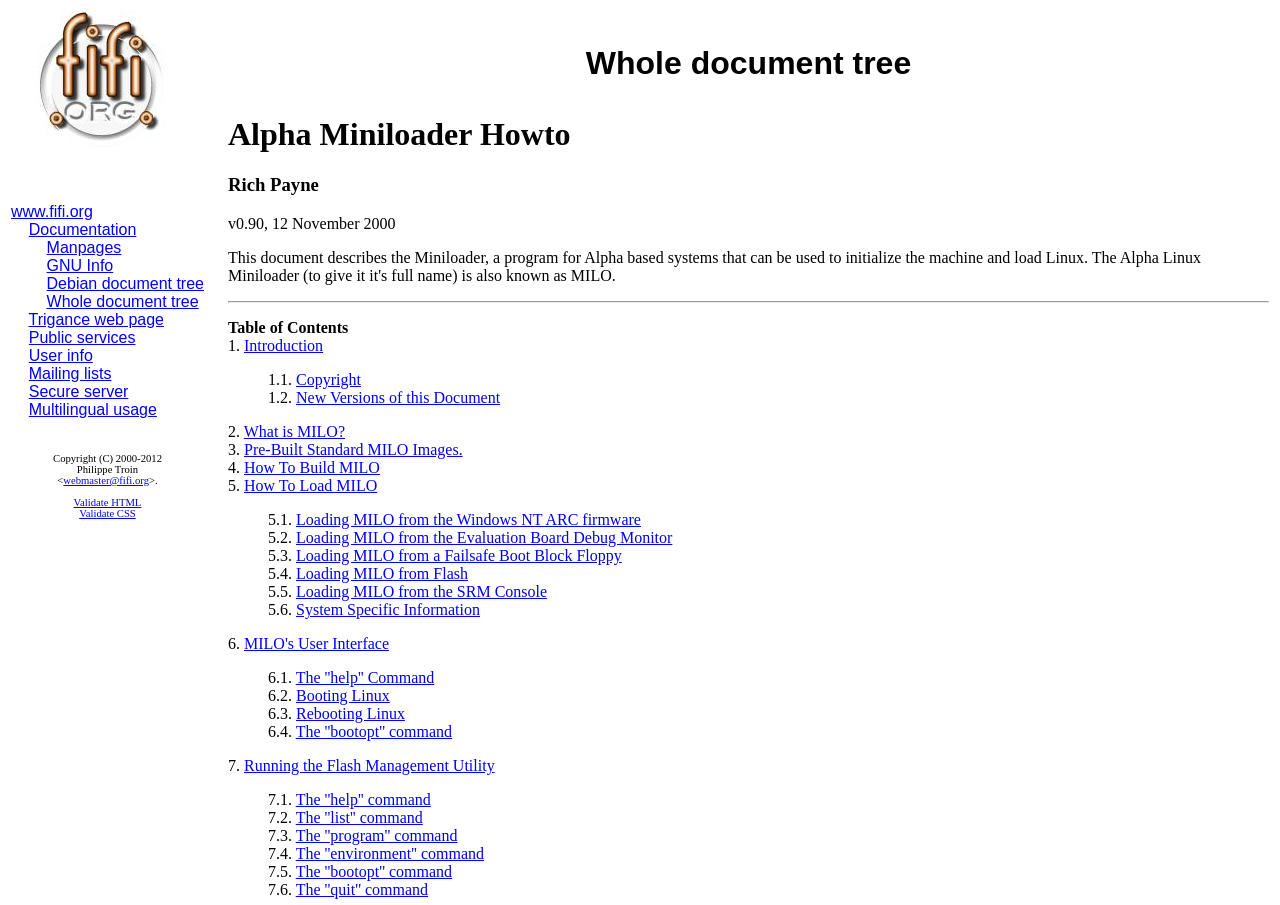What is the name of the author of this document?
Using the details from the image, give an elaborate explanation to answer the question.

I found the answer by looking at the second heading element on the webpage, which says 'Rich Payne'. This suggests that Rich Payne is the author of the document.